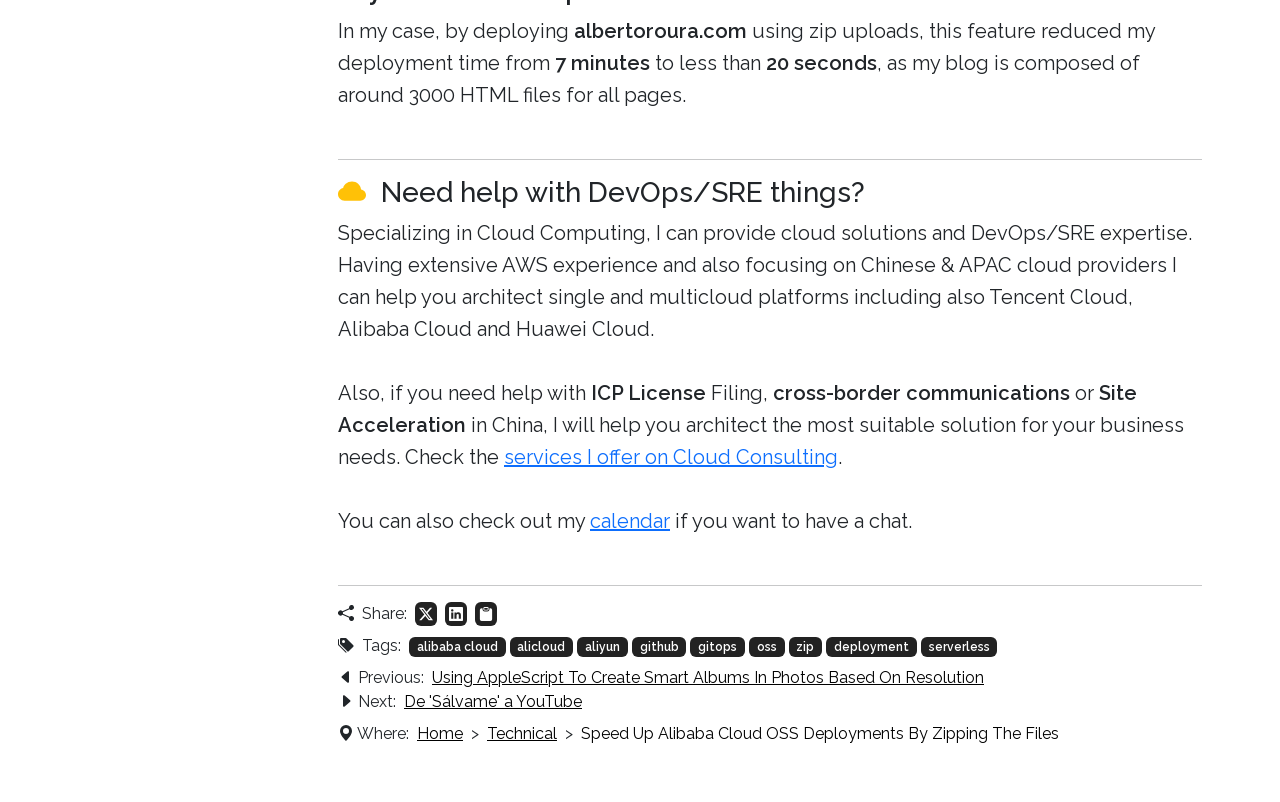Identify the bounding box coordinates of the clickable region to carry out the given instruction: "Copy URL to Clipboard".

[0.371, 0.751, 0.388, 0.781]